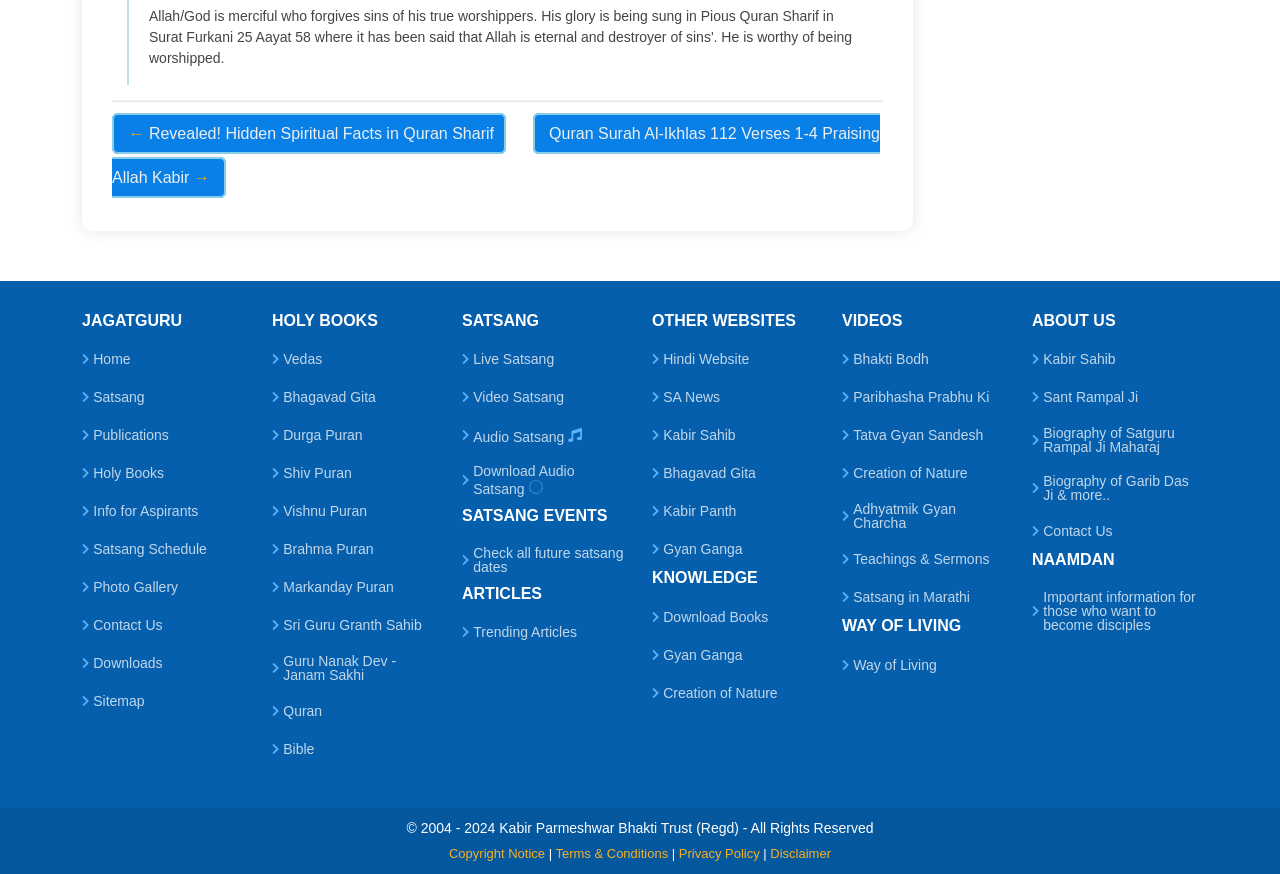Can you find the bounding box coordinates of the area I should click to execute the following instruction: "Visit the 'Satsang' page"?

[0.073, 0.447, 0.113, 0.463]